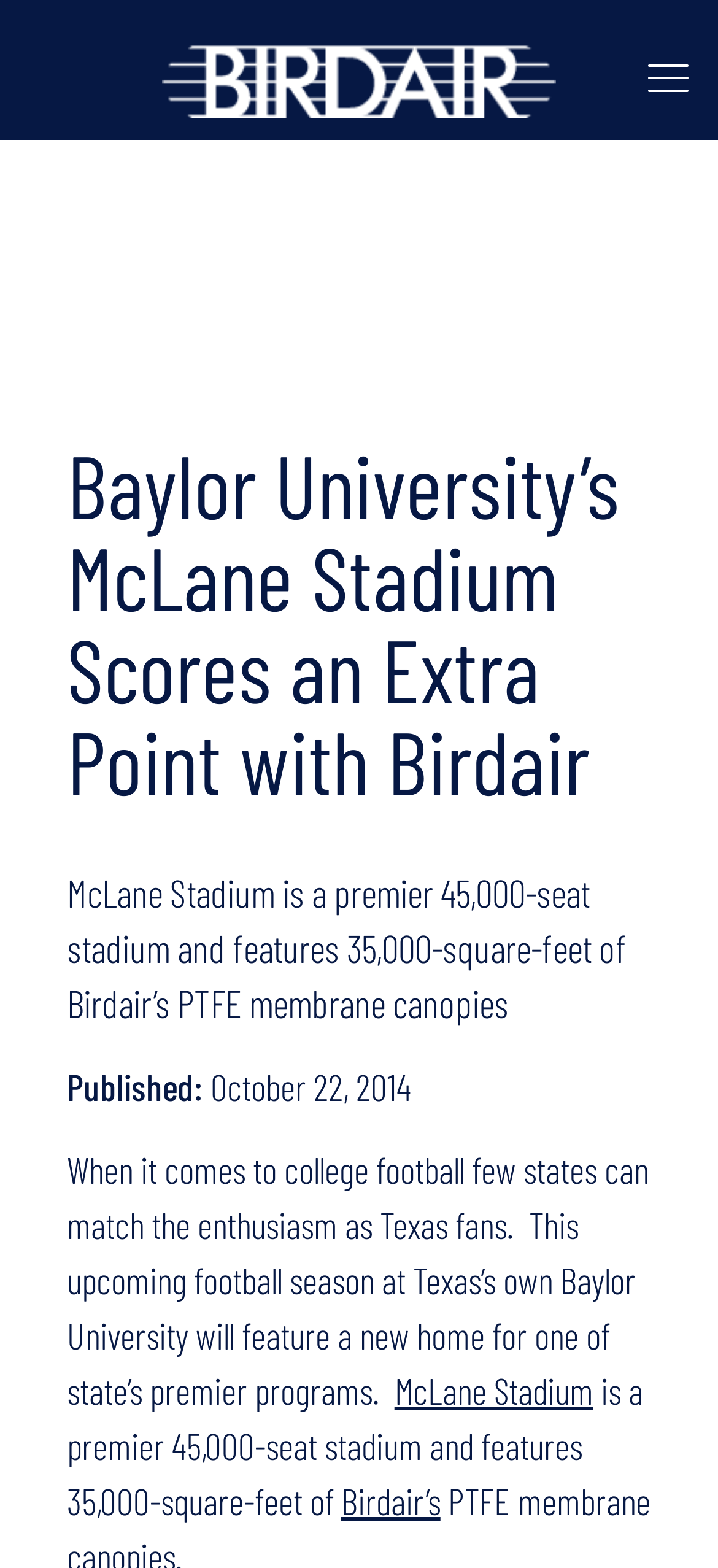When was the article published? Based on the image, give a response in one word or a short phrase.

October 22, 2014